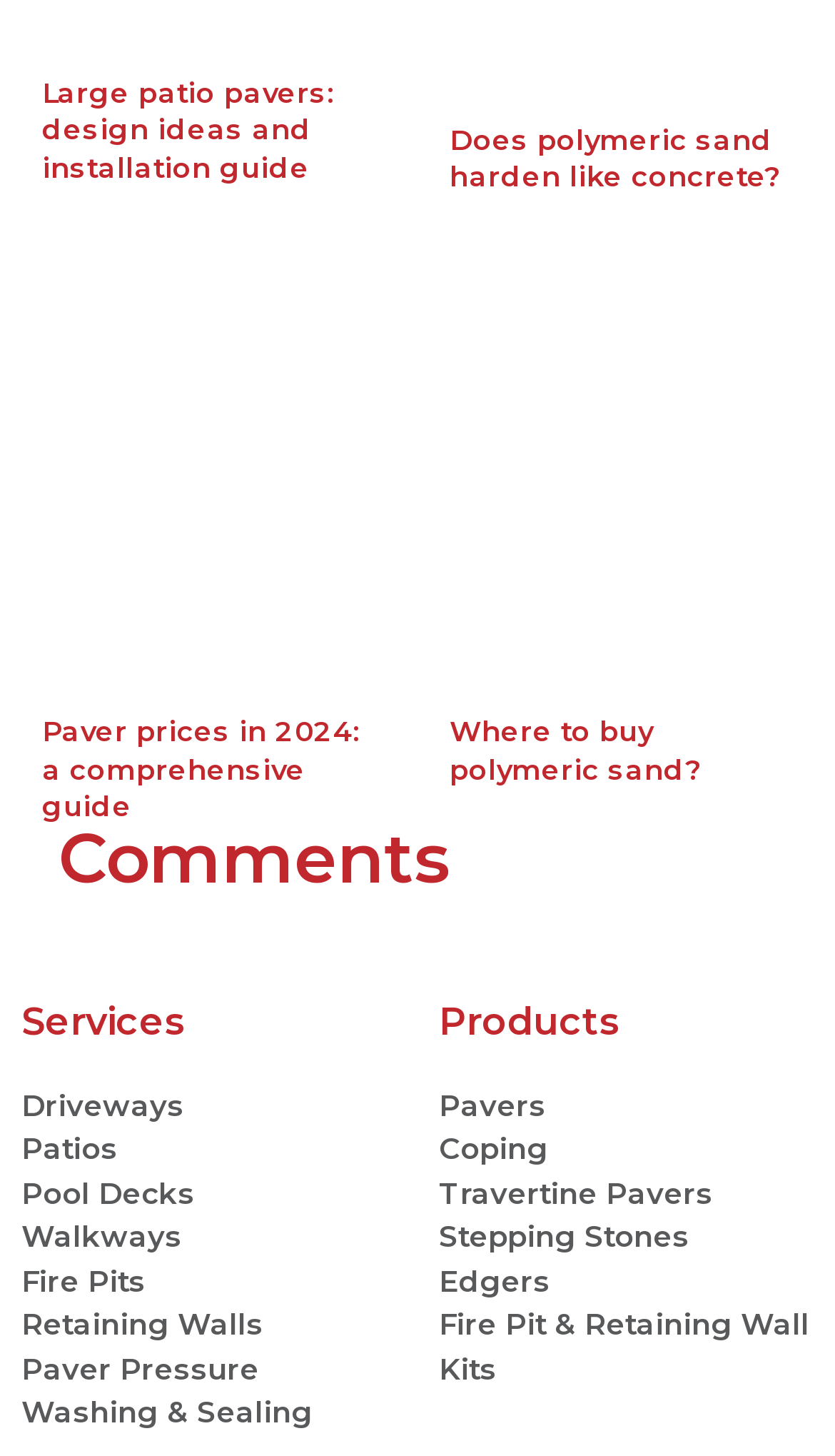Find the coordinates for the bounding box of the element with this description: "Walkways".

[0.026, 0.834, 0.474, 0.865]